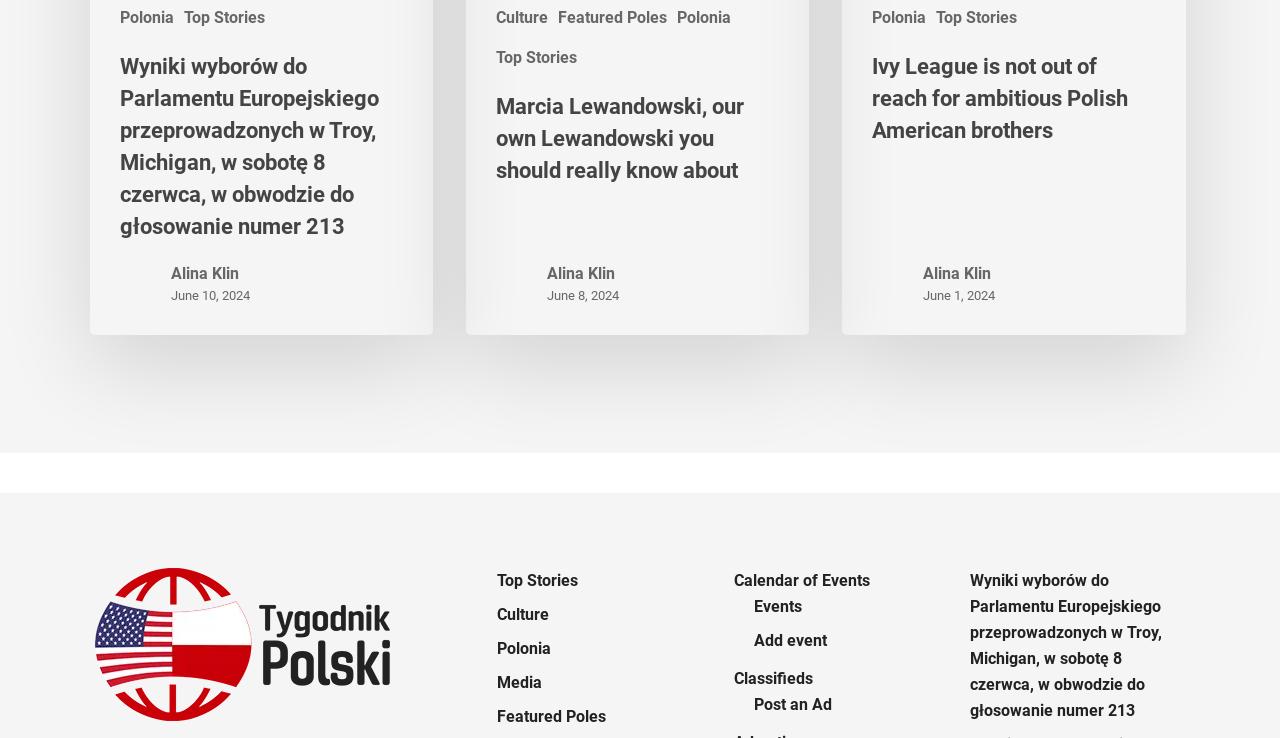Identify the bounding box coordinates of the clickable region necessary to fulfill the following instruction: "Click on the link to view Top Stories". The bounding box coordinates should be four float numbers between 0 and 1, i.e., [left, top, right, bottom].

[0.144, 0.007, 0.207, 0.043]